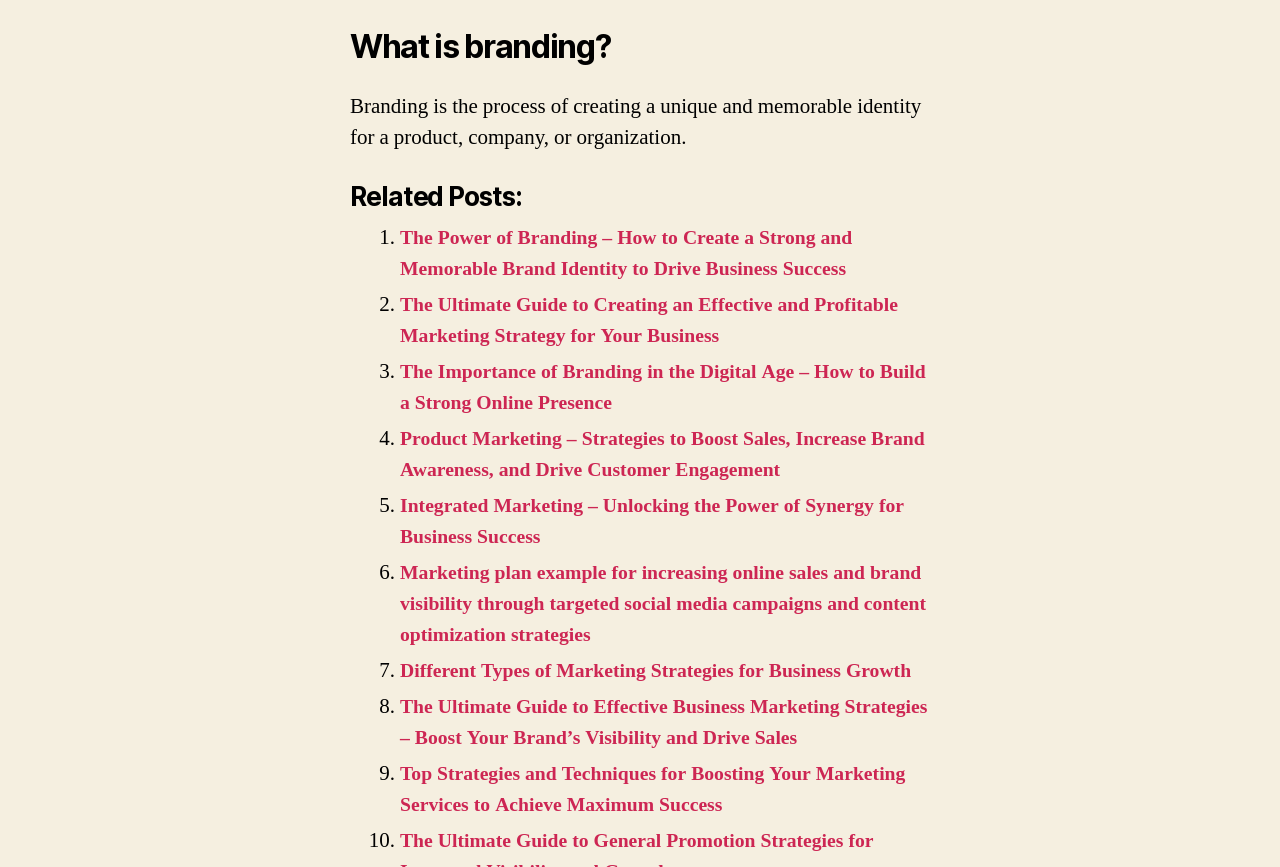What is the vertical position of the third related post?
Please provide a comprehensive answer based on the details in the screenshot.

The third related post is located above the middle of the webpage, as its y1 coordinate (0.416) is less than 0.5, which indicates that it is positioned above the middle of the webpage.